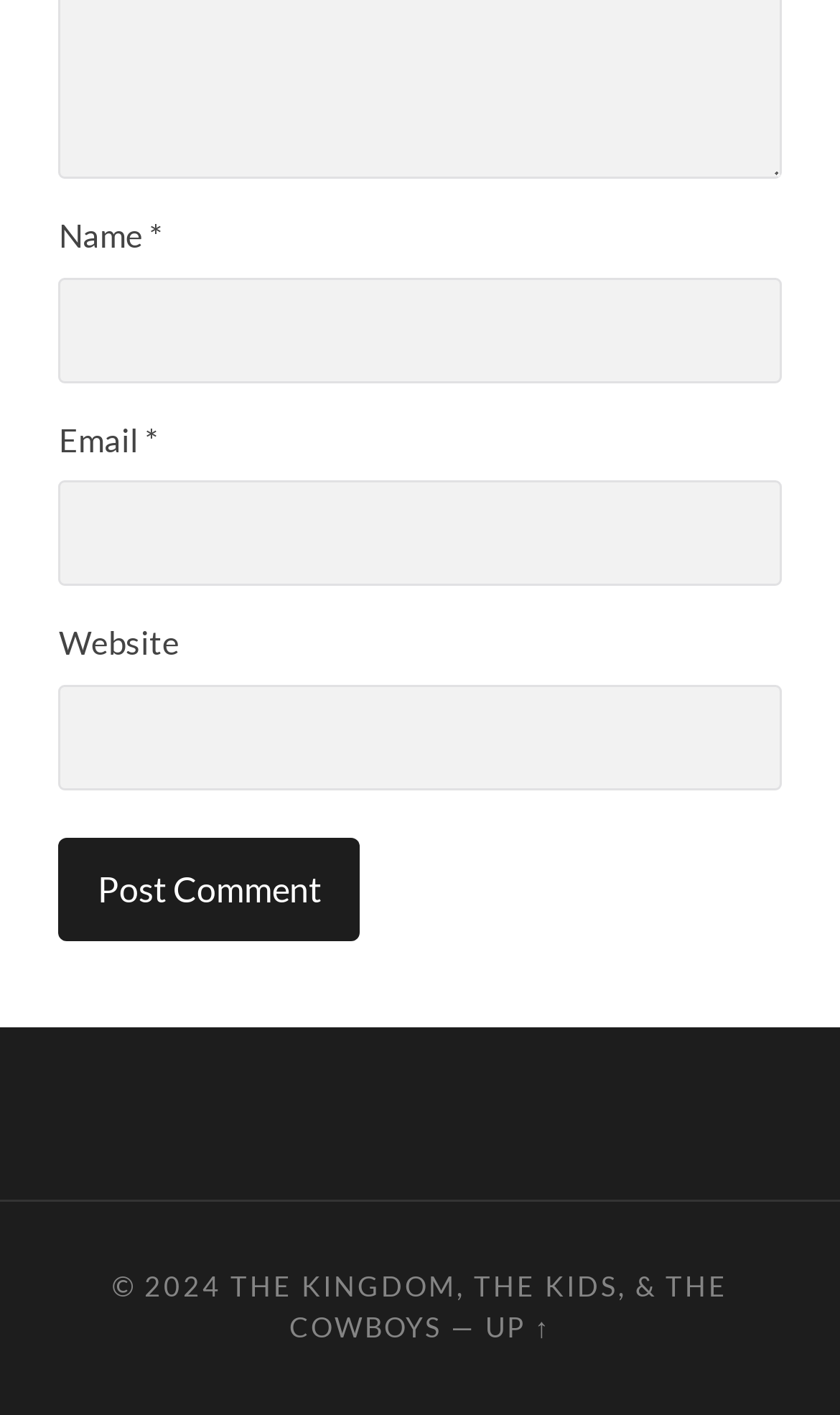What is the purpose of the button?
Provide a well-explained and detailed answer to the question.

The button with the text 'Post Comment' is likely used to submit a comment or feedback, as it is placed below the text boxes for entering name, email, and website.